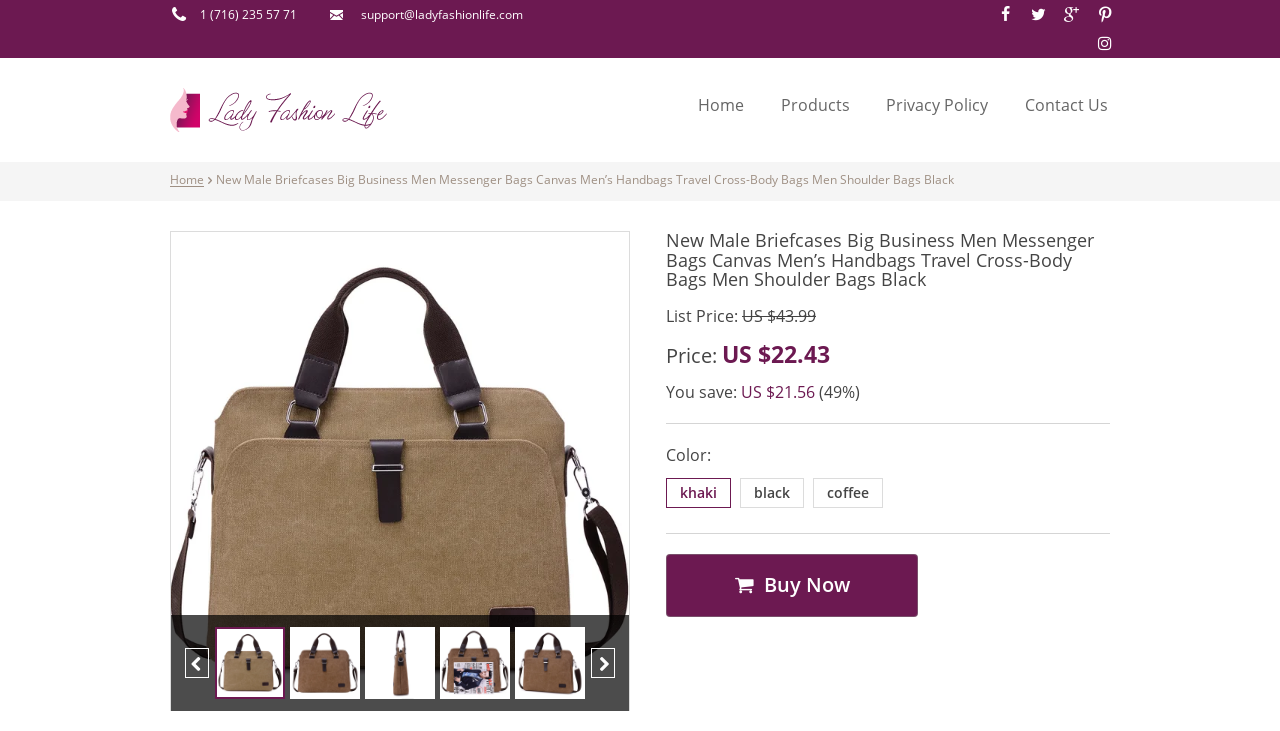Find the bounding box coordinates of the clickable area that will achieve the following instruction: "Click the previous page link".

[0.145, 0.886, 0.163, 0.927]